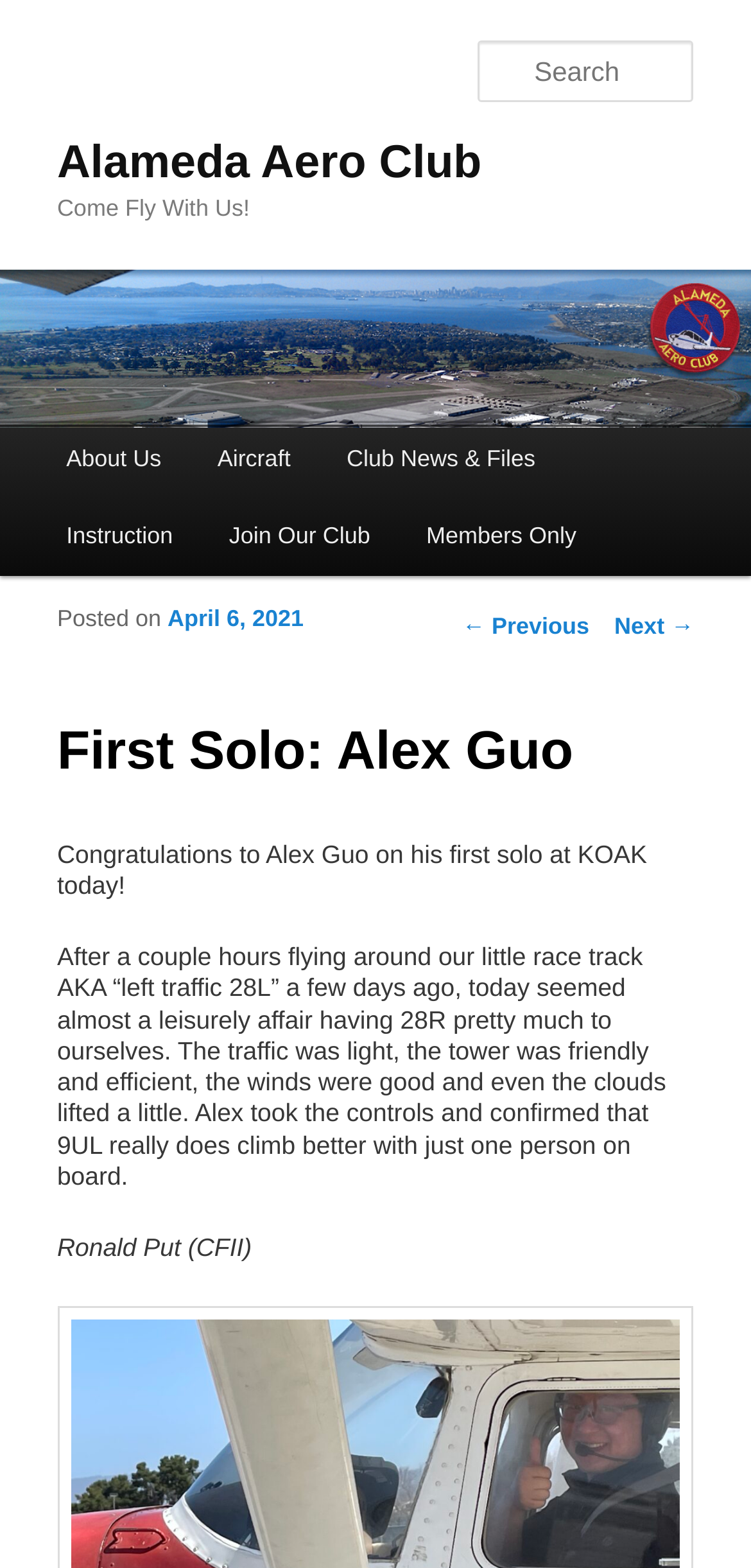Please examine the image and provide a detailed answer to the question: What is the name of the airport where Alex Guo had his first solo?

The answer can be found in the static text 'today seemed almost a leisurely affair having 28R pretty much to ourselves' which mentions KOAK as the airport where Alex Guo had his first solo.